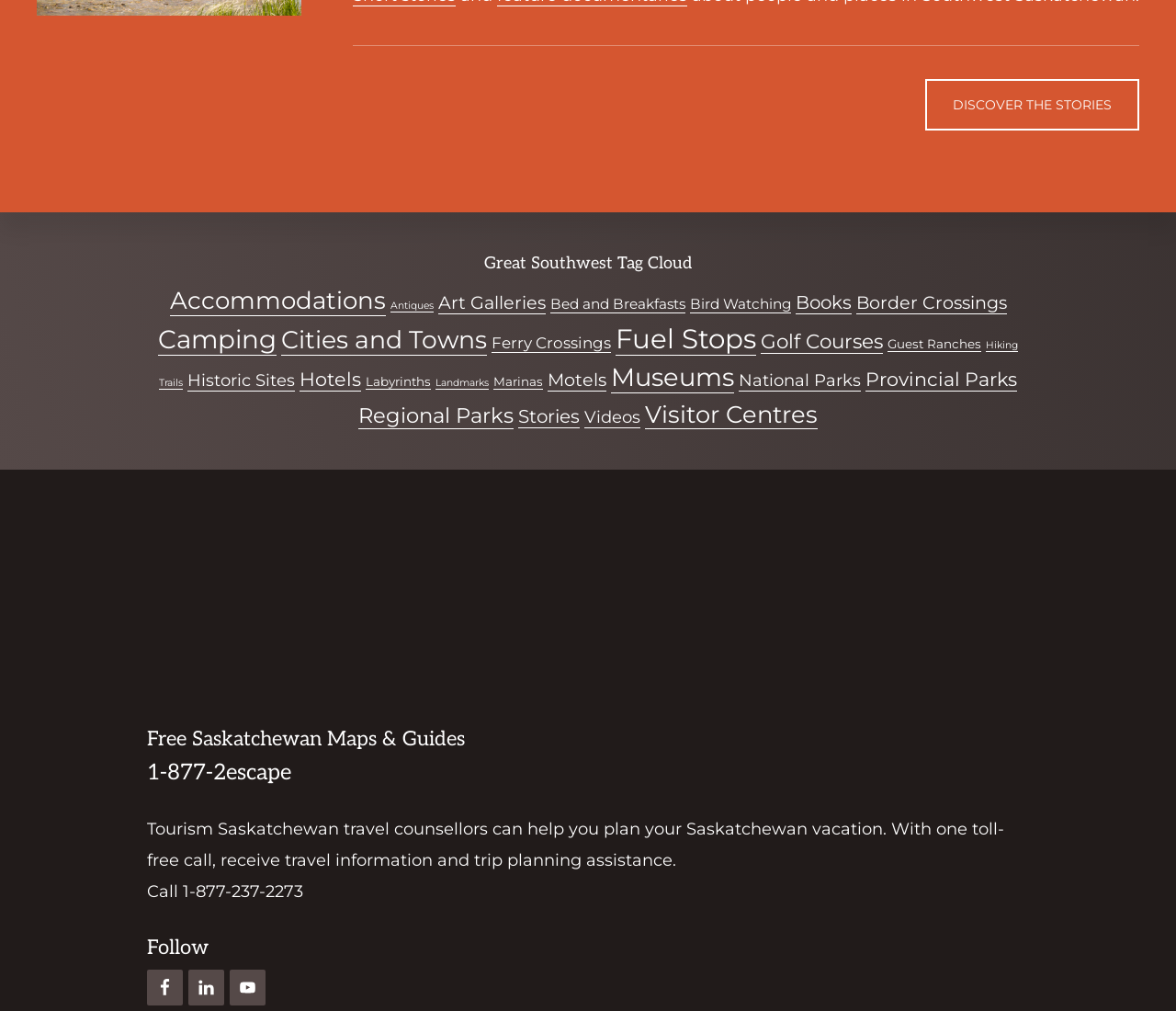Please find the bounding box coordinates of the element that must be clicked to perform the given instruction: "Click on 'DISCOVER THE STORIES'". The coordinates should be four float numbers from 0 to 1, i.e., [left, top, right, bottom].

[0.787, 0.078, 0.969, 0.129]